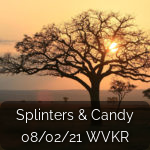Elaborate on the various elements present in the image.

The image features a serene sunset scene, showcasing a majestic tree silhouetted against the warm, golden hues of the setting sun. Below the image is the caption "Splinters & Candy," along with the date "08/02/21" and the initialism "WVKR." This visual encapsulates a peaceful moment in nature, reflecting the beauty of twilight while highlighting the artistic theme of the associated post. The tranquil atmosphere invites viewers to pause and appreciate the natural world, resonating with the themes often explored in artistic and musical contexts.